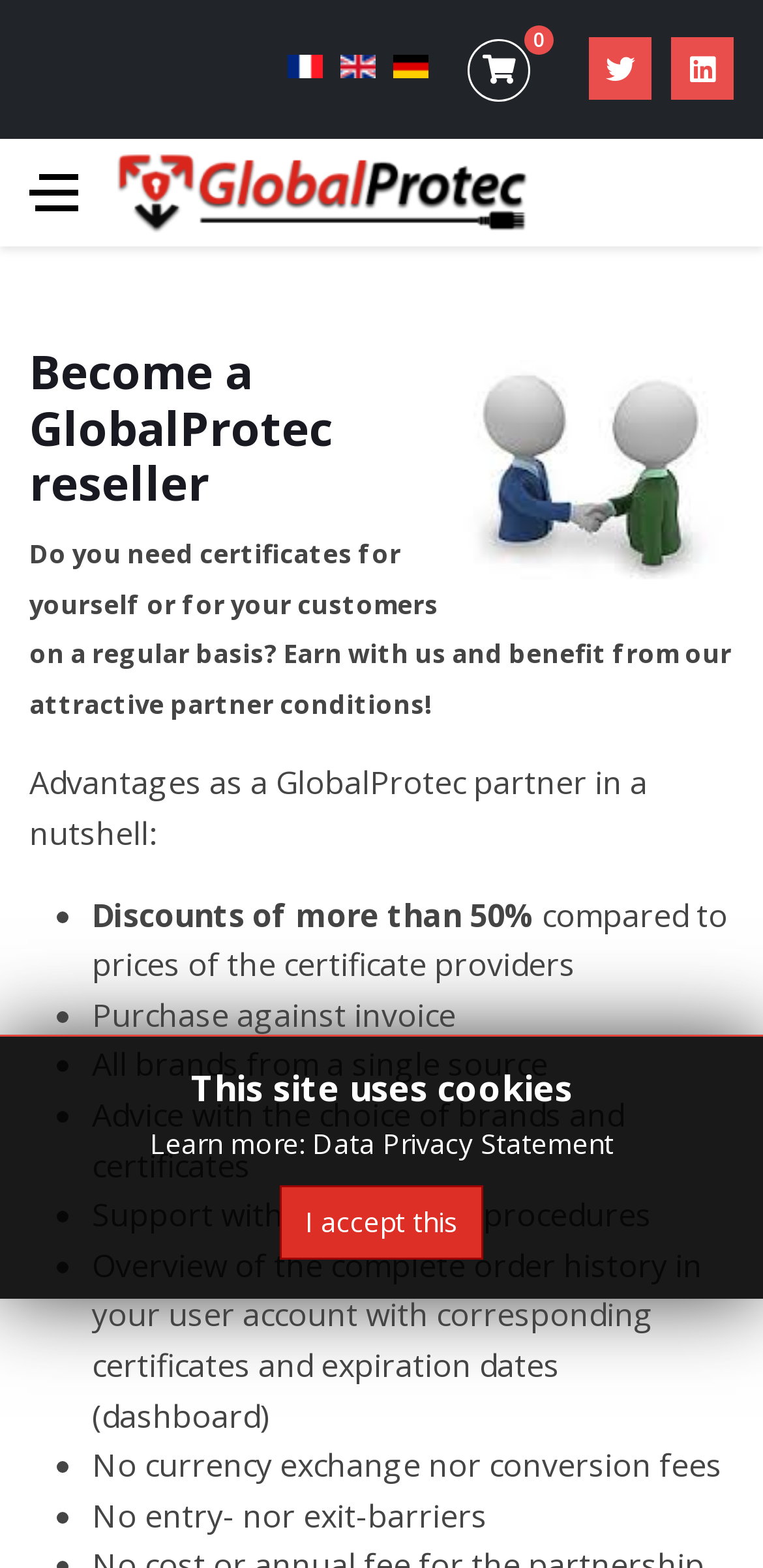Could you please study the image and provide a detailed answer to the question:
What social media platforms are linked on this webpage?

I found these by looking at the links at the top of the page, which include icons for Twitter and Linkedin.